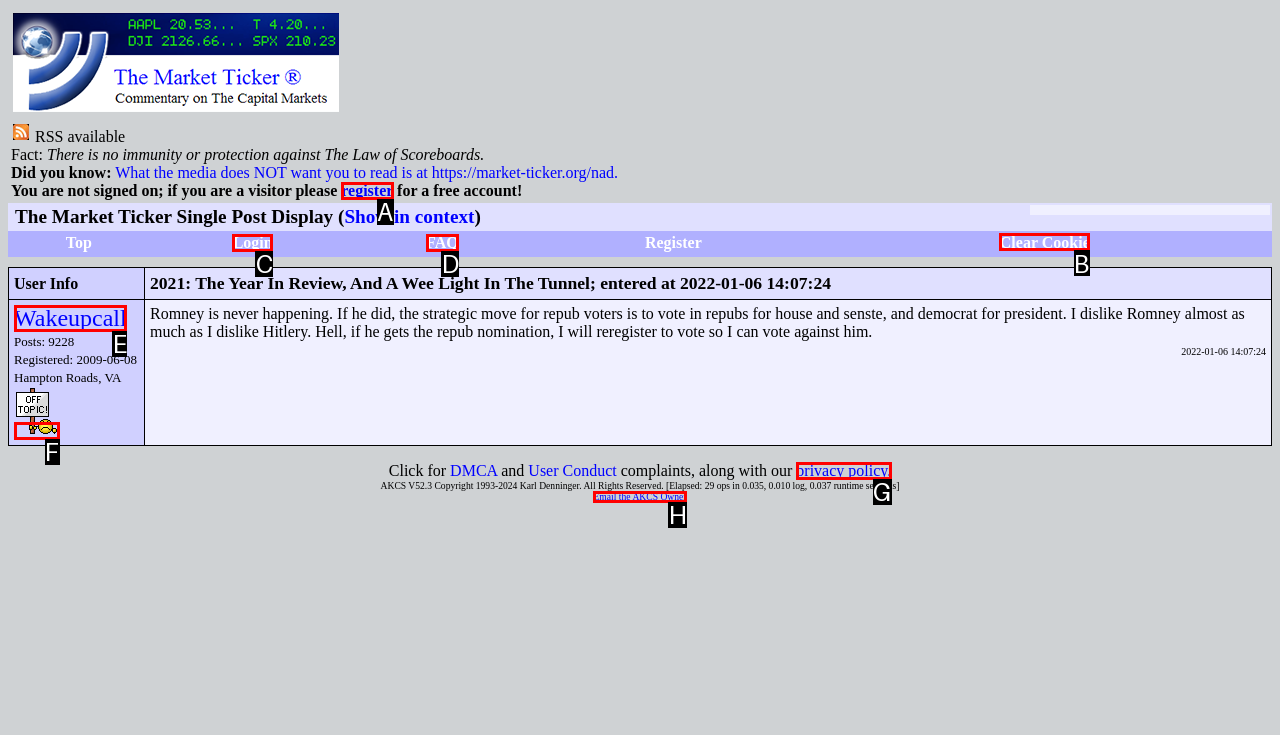Select the letter of the element you need to click to complete this task: Clear the cookie
Answer using the letter from the specified choices.

B